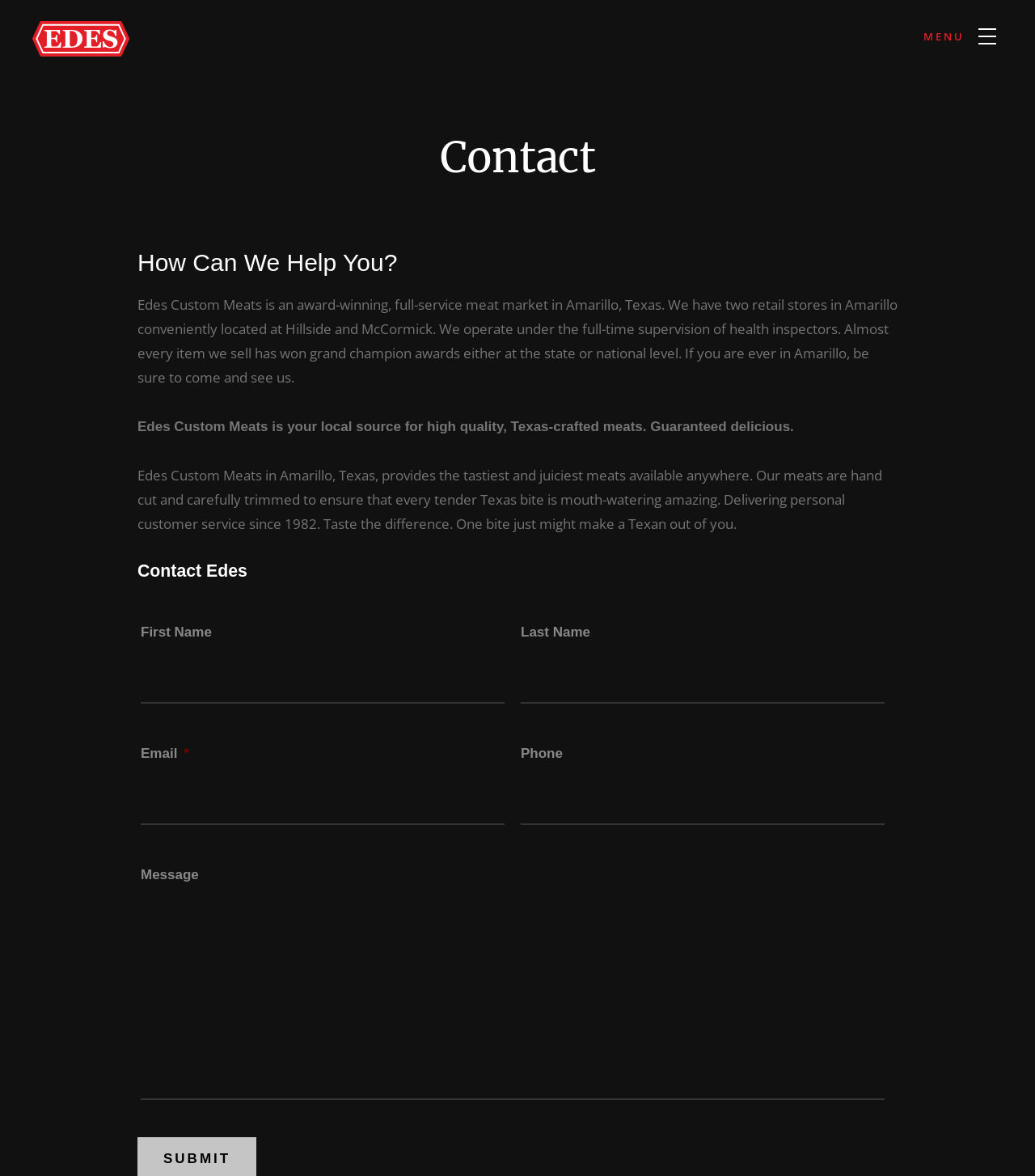Describe the webpage meticulously, covering all significant aspects.

The webpage is about Edes Custom Meats, an award-winning meat market in Amarillo, Texas. At the top left, there is a link to the homepage accompanied by a small image. On the top right, there is a link to the menu. 

Below the menu link, there is a heading that reads "Contact" followed by a subheading "How Can We Help You?" which is centered at the top of the page. 

Underneath the headings, there are three paragraphs of text that describe Edes Custom Meats, highlighting their high-quality meats, awards, and customer service. 

Further down, there is a section titled "Contact Edes" where users can fill out a form to get in touch with the company. The form consists of five fields: First Name, Last Name, Email, Phone, and Message. The Email field is required. Below the form fields, there is a "SUBMIT" button.